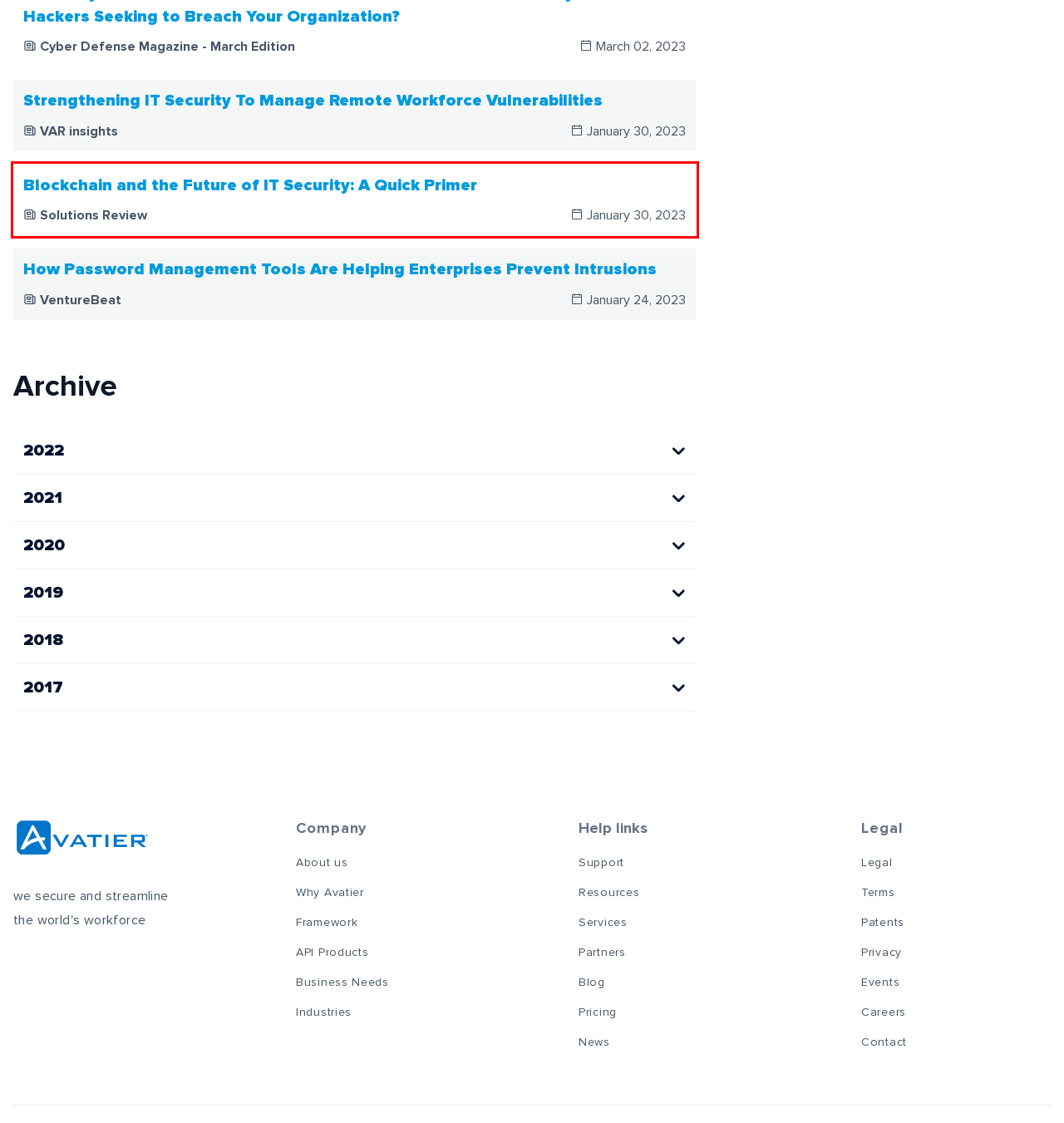A screenshot of a webpage is given, featuring a red bounding box around a UI element. Please choose the webpage description that best aligns with the new webpage after clicking the element in the bounding box. These are the descriptions:
A. Identity And Access Management Blog - IAM Solutions | Avatier
B. Resource Center - Avatier
C. Strengthening IT Security To Manage Remote Workforce Vulnerabilities
D. Blockchain and the Future of IT Security: A Quick Primer
E. Avatier Shines Brightly During a Total Eclipse of the Sun
F. How password management tools are helping enterprises prevent intrusions | VentureBeat
G. Avatier Bolsters Self-Service Password Reset with MFA - IT Jungle
H. Identity Management Software & SSO Solutions - Avatier

D